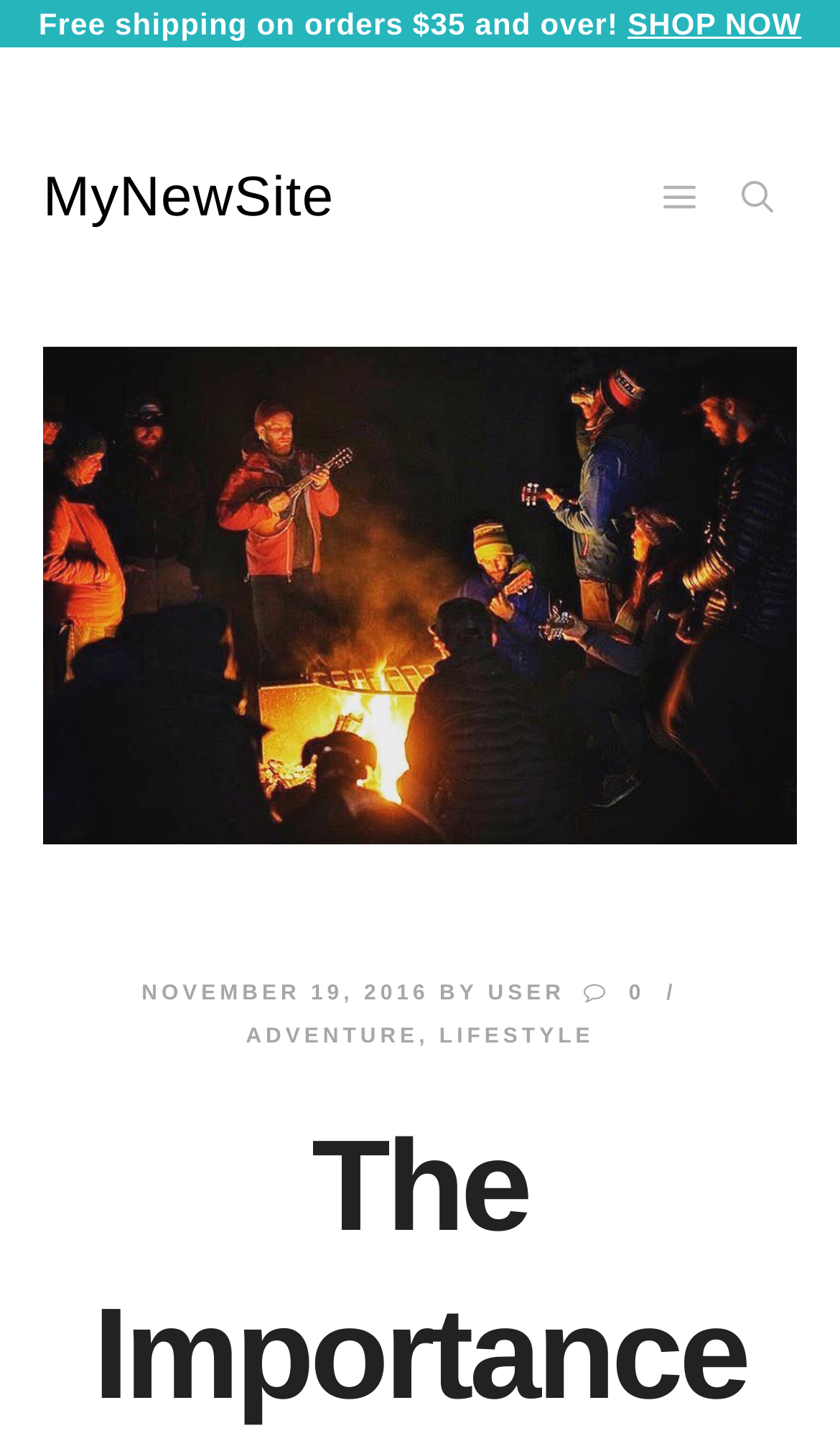Using the description: "SHOP NOW", identify the bounding box of the corresponding UI element in the screenshot.

[0.747, 0.004, 0.954, 0.028]